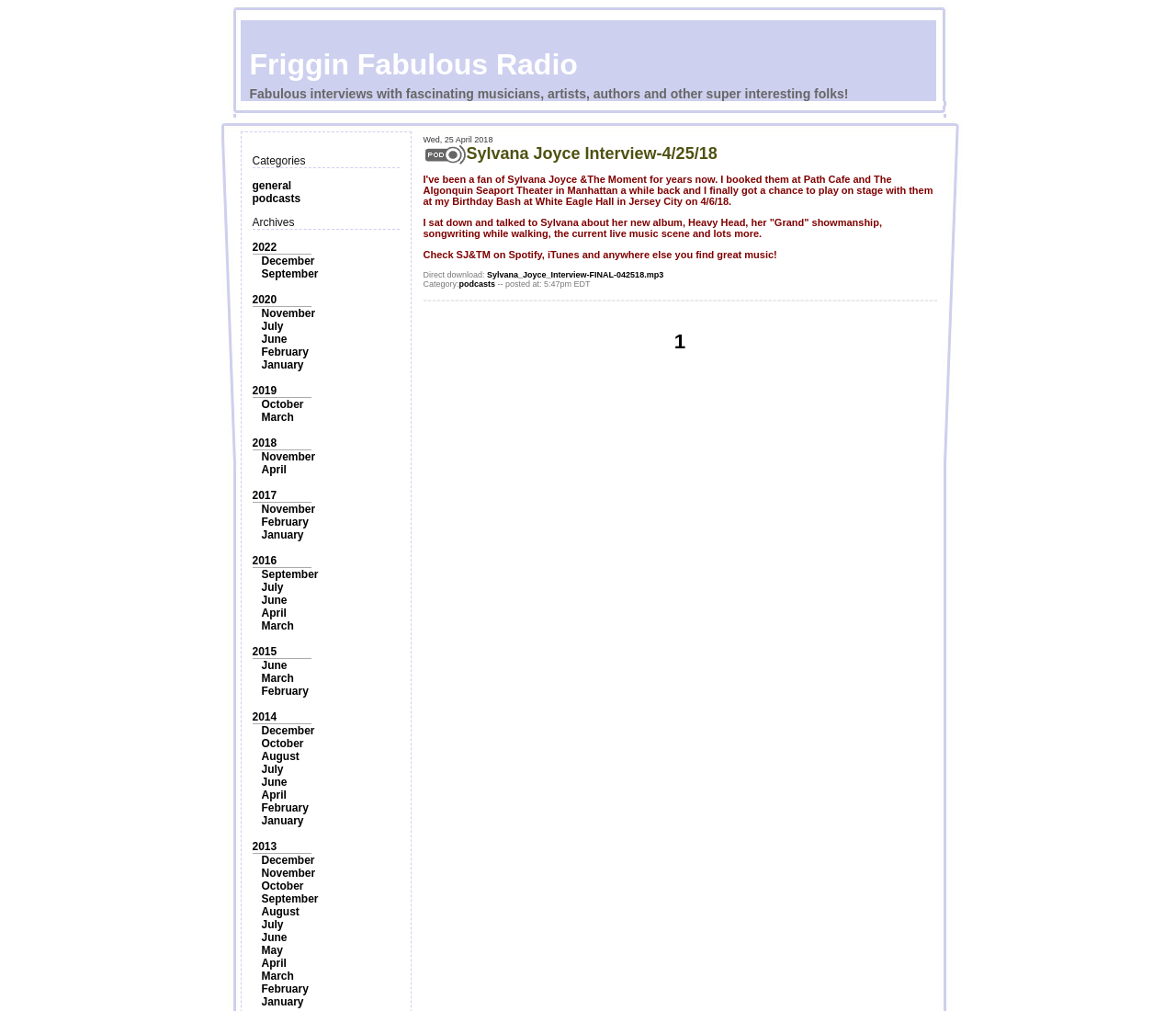Generate an in-depth caption that captures all aspects of the webpage.

The webpage is for "Friggin Fabulous Radio", a platform that features interviews with musicians, artists, authors, and other interesting individuals. At the top of the page, there is a brief description of the radio's content, followed by an image.

Below the image, there are two sections: "Categories" and "Archives". The "Categories" section has two links: "general" and "podcasts". The "Archives" section has a list of years from 2013 to 2022, each with multiple links to specific months.

To the right of the "Categories" and "Archives" sections, there is a table that displays a list of interviews. Each interview is presented in a row, with a brief description, a link to the interview, and a category label. The first interview listed is with Sylvana Joyce, and it includes a description of the conversation, a link to the interview, and a category label of "podcasts". There is also an image associated with this interview.

At the bottom of the page, there is a pagination link "1", indicating that there are more pages of interviews to explore.